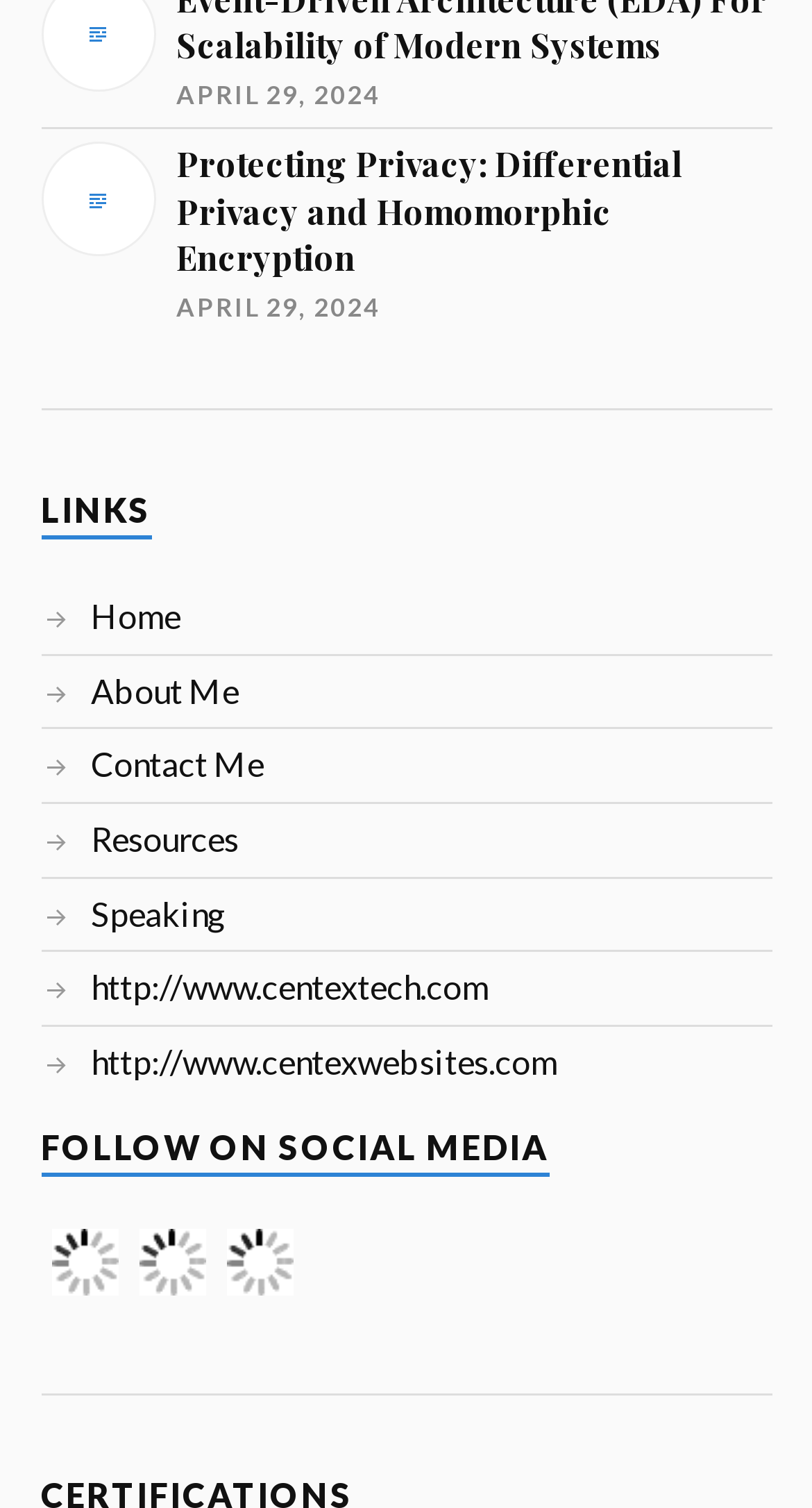Could you indicate the bounding box coordinates of the region to click in order to complete this instruction: "Check the 'Speaking' page".

[0.112, 0.592, 0.278, 0.618]